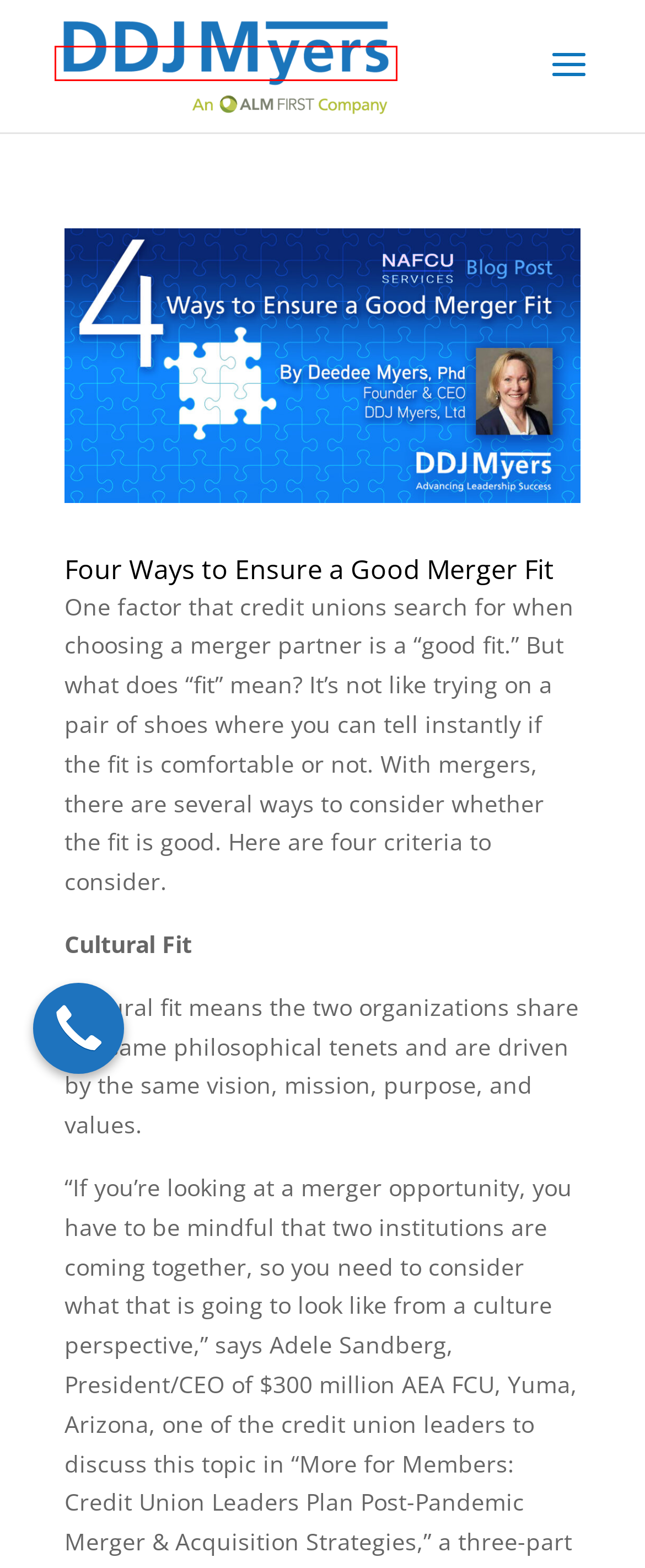You have a screenshot of a webpage with a red bounding box around a UI element. Determine which webpage description best matches the new webpage that results from clicking the element in the bounding box. Here are the candidates:
A. A Not-for-Profit Credit Union | Ascend Federal Credit Union
B. Nine Hallmarks of a Strategic CEO Evaluation | DDJ Myers
C. Six Mistakes Credit Unions Make When Recruiting Female Directors | DDJ Myers
D. Guadalupe Credit Union
E. DDJ Myers Advancing Leadership Success
F. Blog | Board Development | DDJ Myers
G. Four Ways to Ensure a Good Merger Fit | DDJ Myers
H. Blog | Advancing Leadership | DDJ Myers

E